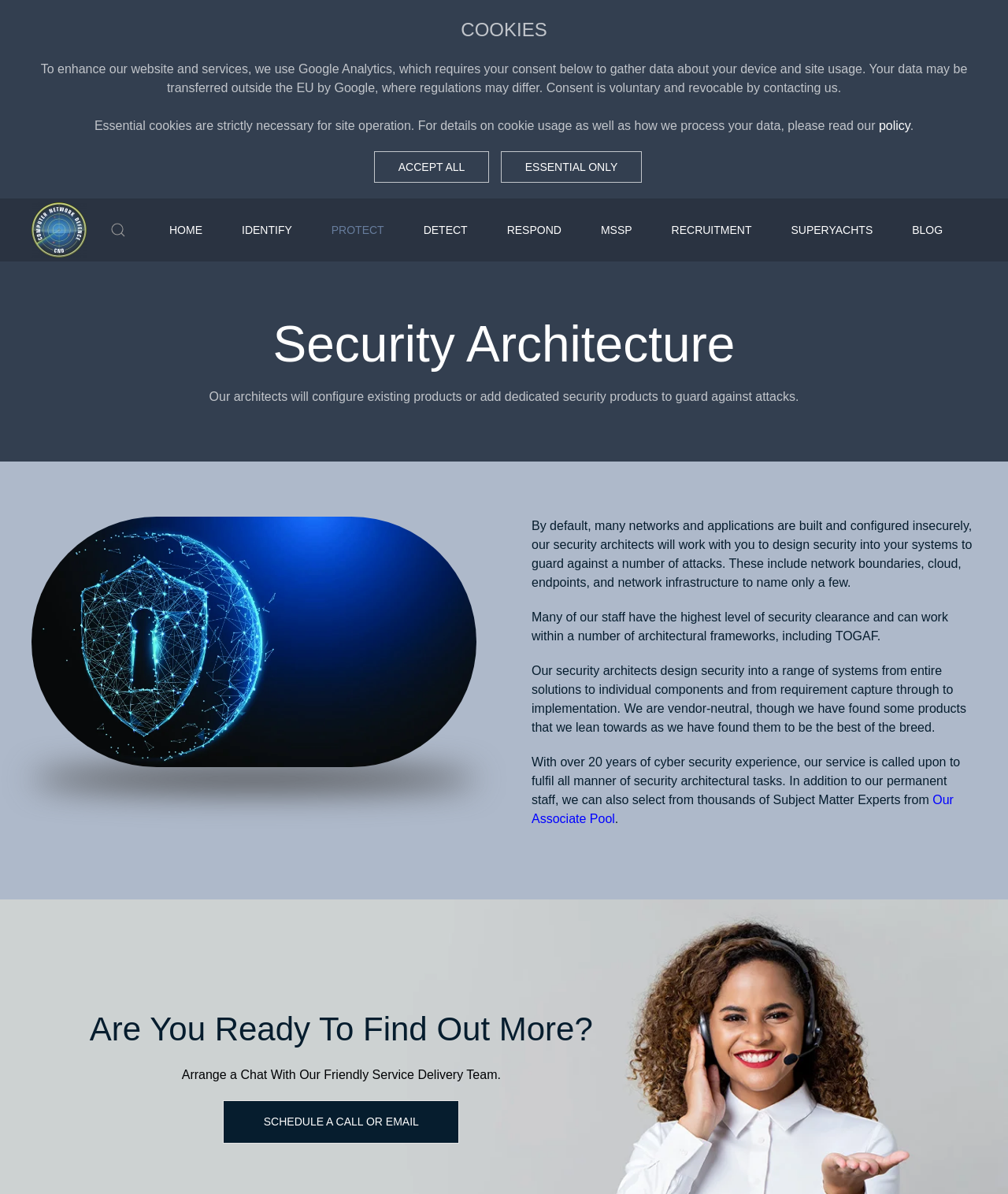Please find the bounding box for the UI element described by: "parent_node: HOME aria-label="Back to home"".

[0.031, 0.166, 0.086, 0.219]